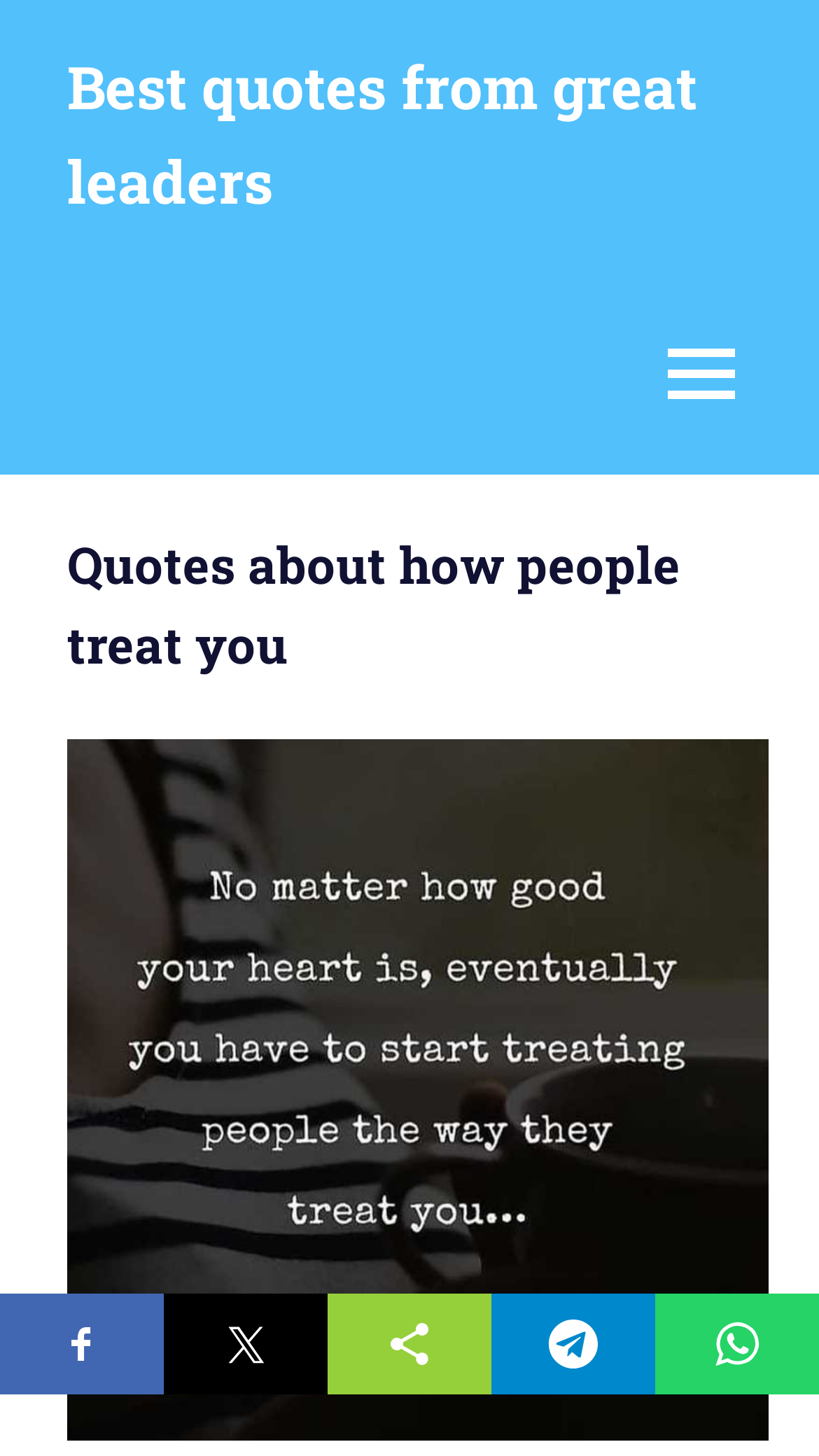Can you extract the primary headline text from the webpage?

Quotes about how people treat you